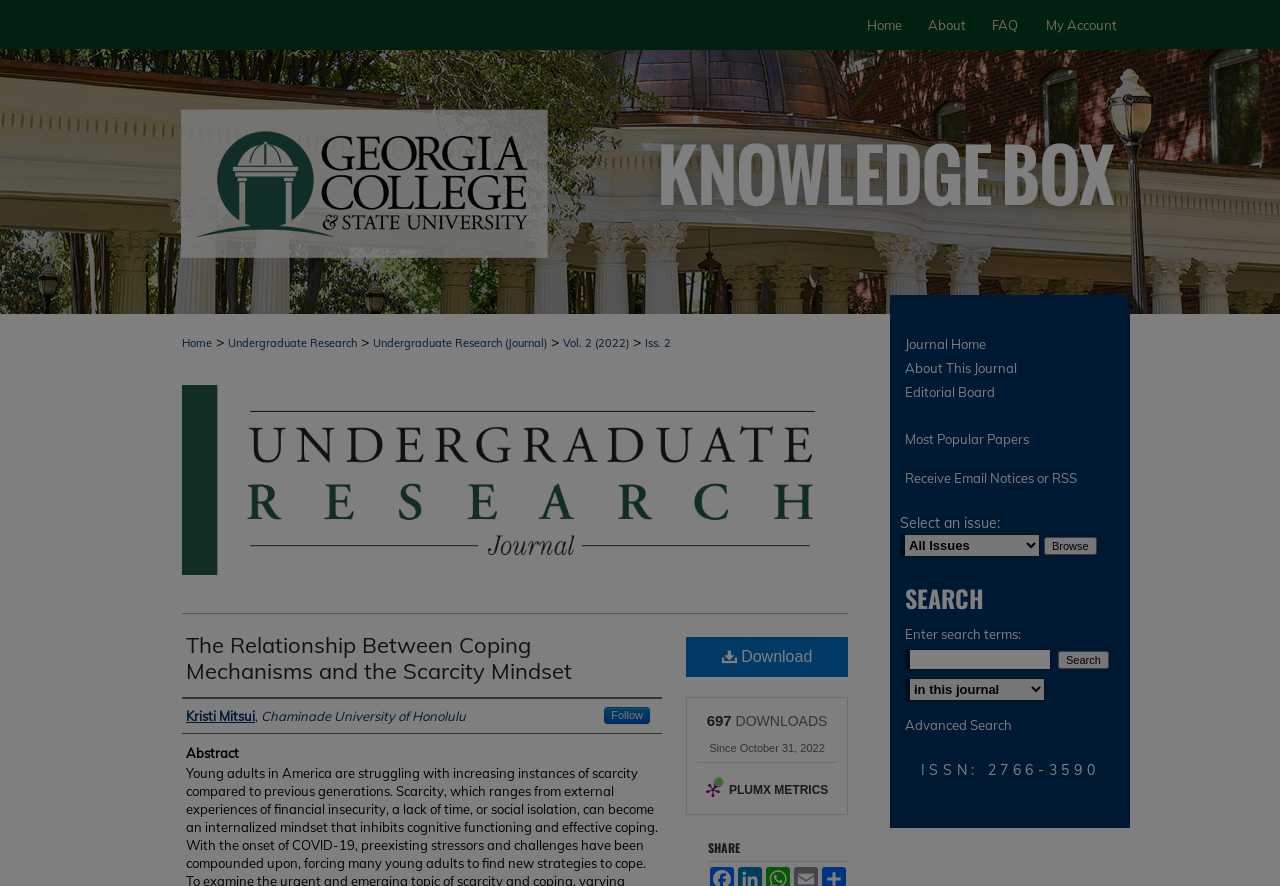What is the name of the journal?
Refer to the screenshot and respond with a concise word or phrase.

Undergraduate Research